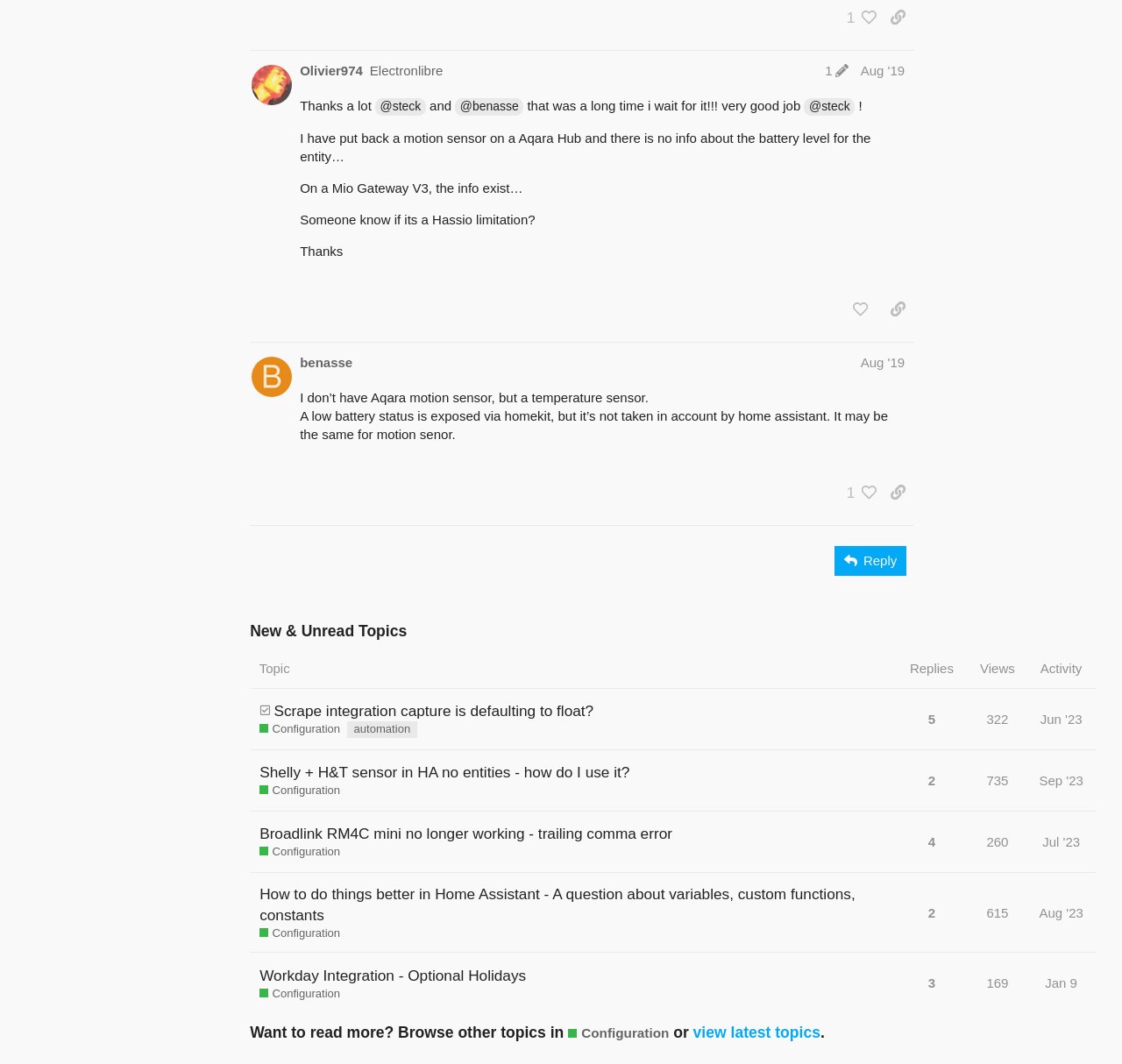What is the topic of the first post?
Please respond to the question with a detailed and well-explained answer.

I looked at the content of the first post and found that it mentions 'I have put back a motion sensor on a Aqara Hub and there is no info about the battery level for the entity…'.